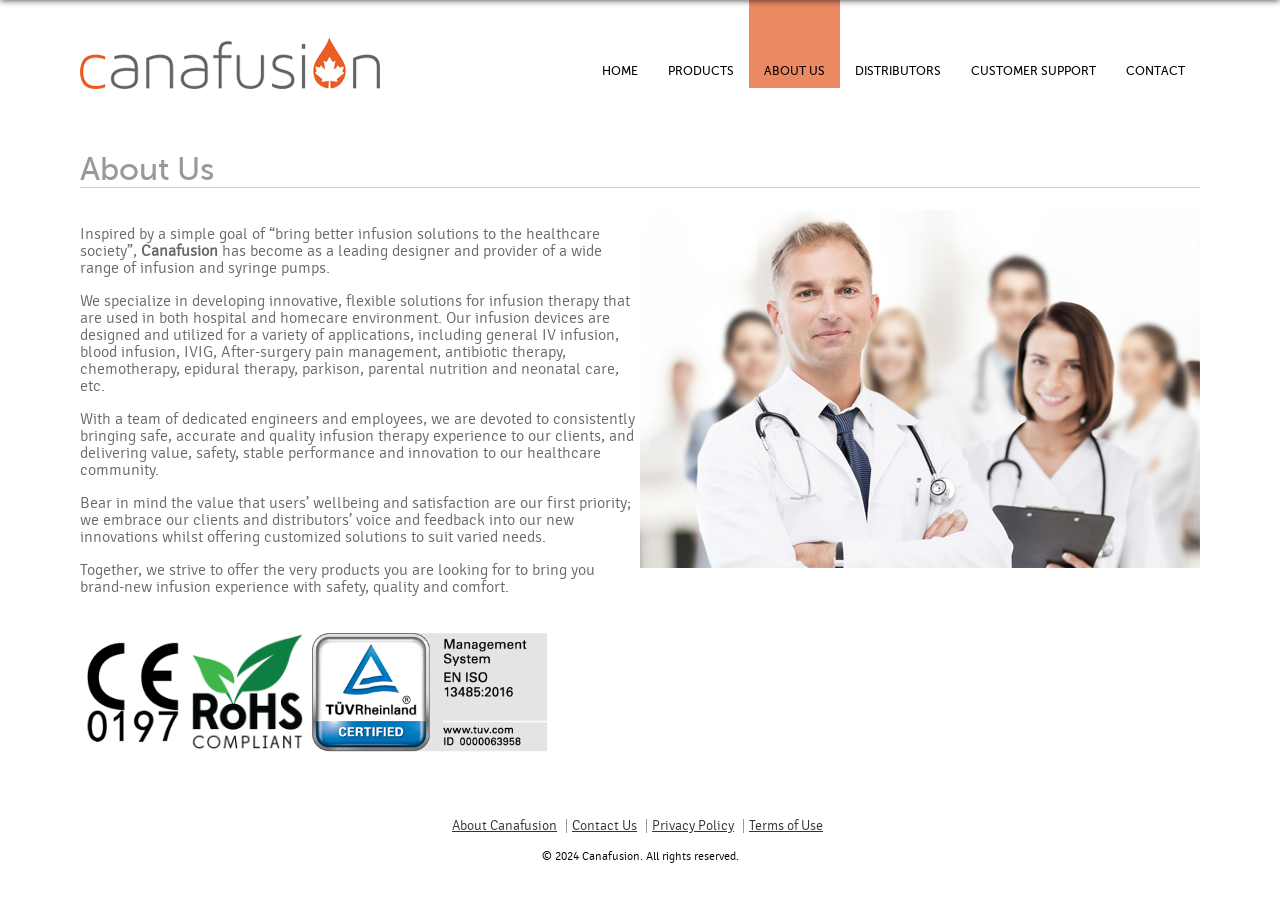Please give a succinct answer using a single word or phrase:
What is the company name mentioned on the webpage?

Canafusion